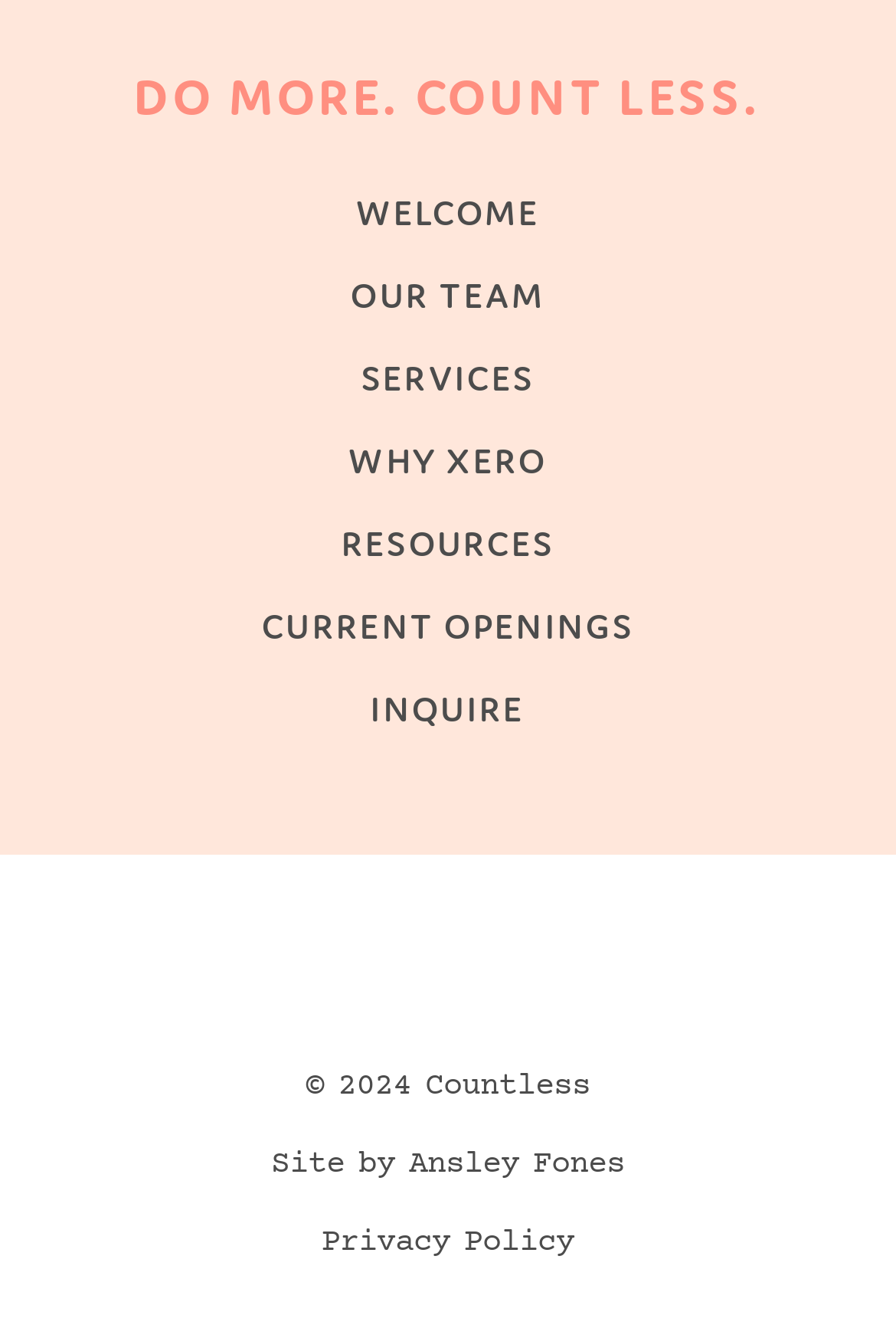What is the name of the website designer?
Based on the image, respond with a single word or phrase.

Ansley Fones